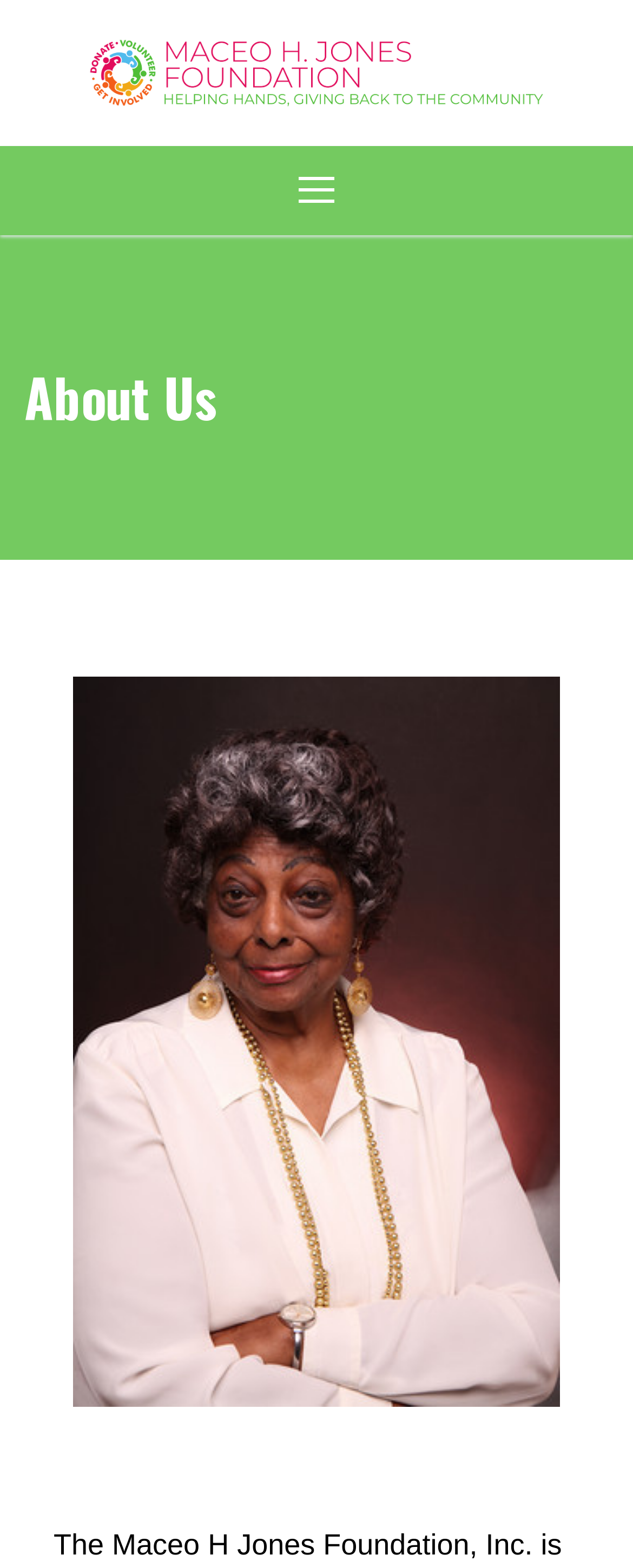How many navigation links are there?
Answer the question with a single word or phrase by looking at the picture.

5